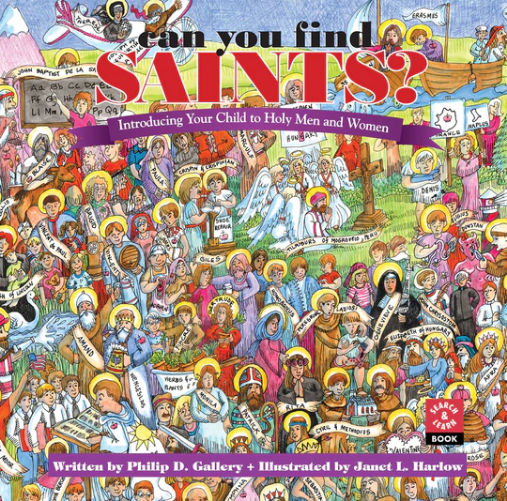From the details in the image, provide a thorough response to the question: What is the title of the book?

The title of the book is prominently displayed at the top of the cover in bold, playful letters, and it is clearly stated as 'Can You Find Saints?' in the caption.